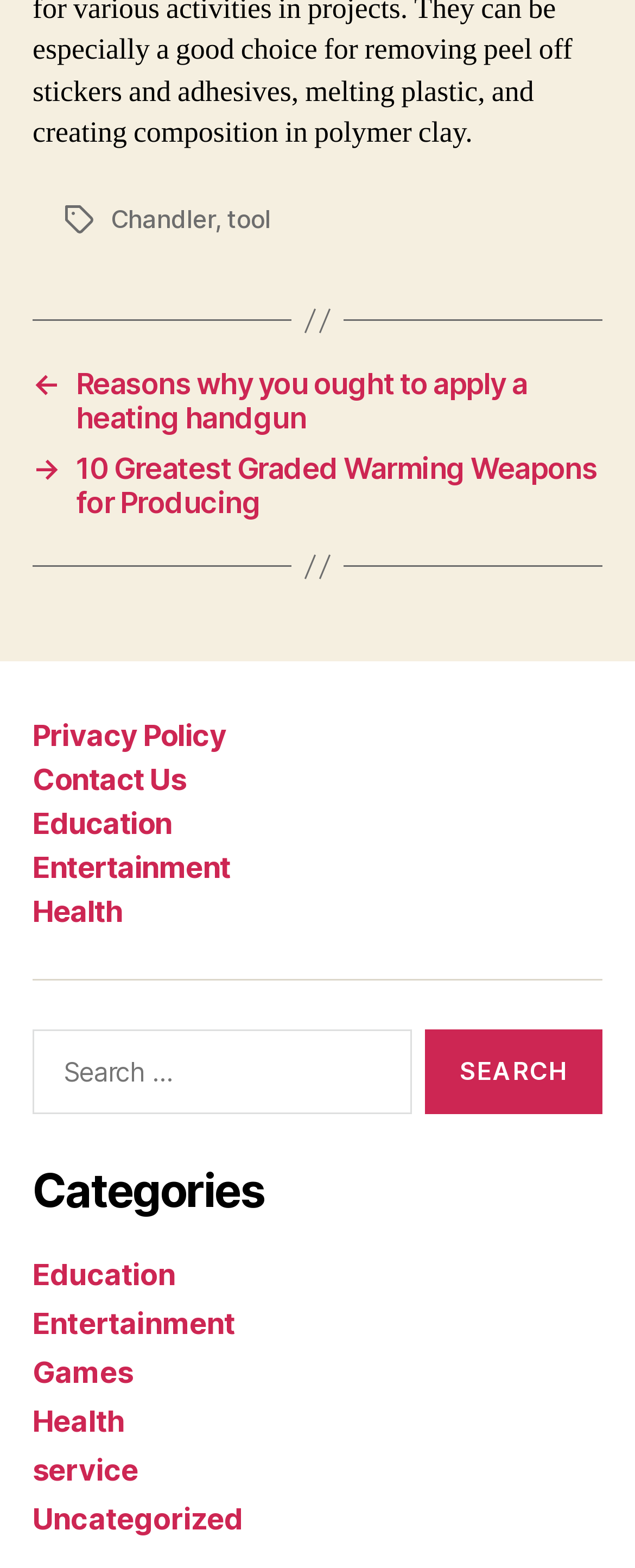Bounding box coordinates are specified in the format (top-left x, top-left y, bottom-right x, bottom-right y). All values are floating point numbers bounded between 0 and 1. Please provide the bounding box coordinate of the region this sentence describes: Education

[0.051, 0.802, 0.276, 0.824]